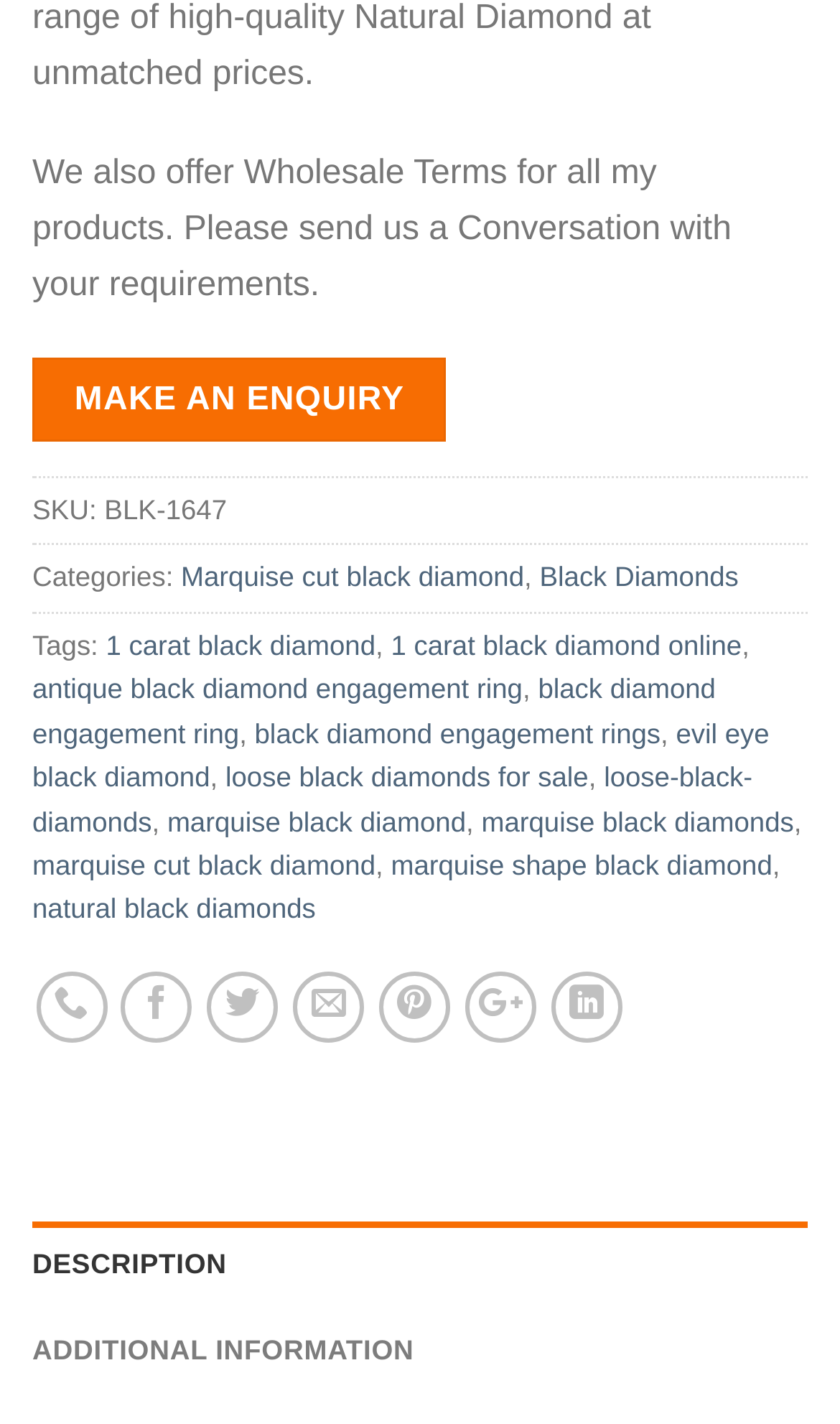Please provide a one-word or phrase answer to the question: 
What are the two main sections of the product description?

DESCRIPTION and ADDITIONAL INFORMATION